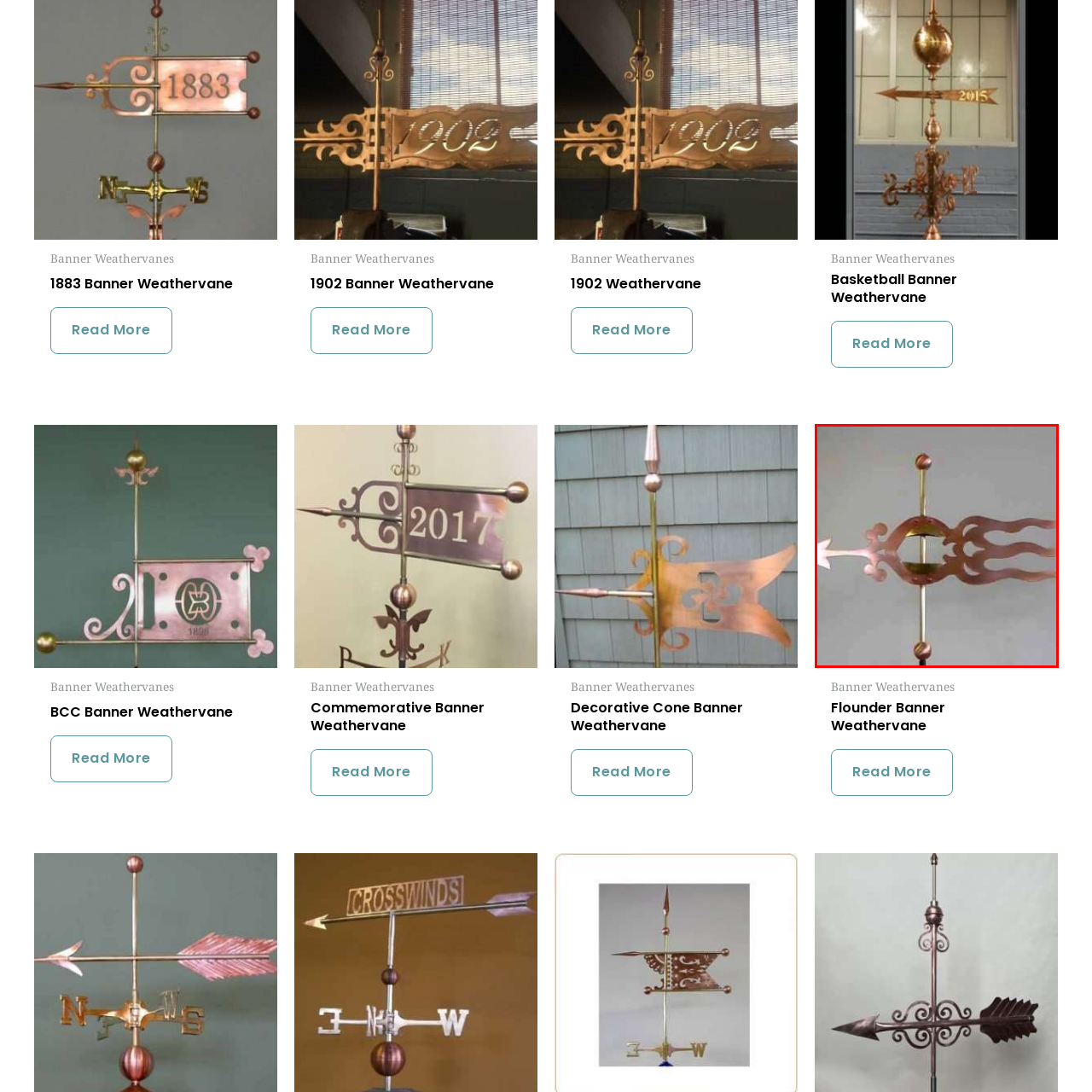Analyze the image encased in the red boundary, What material is the weathervane made of?
 Respond using a single word or phrase.

Metal